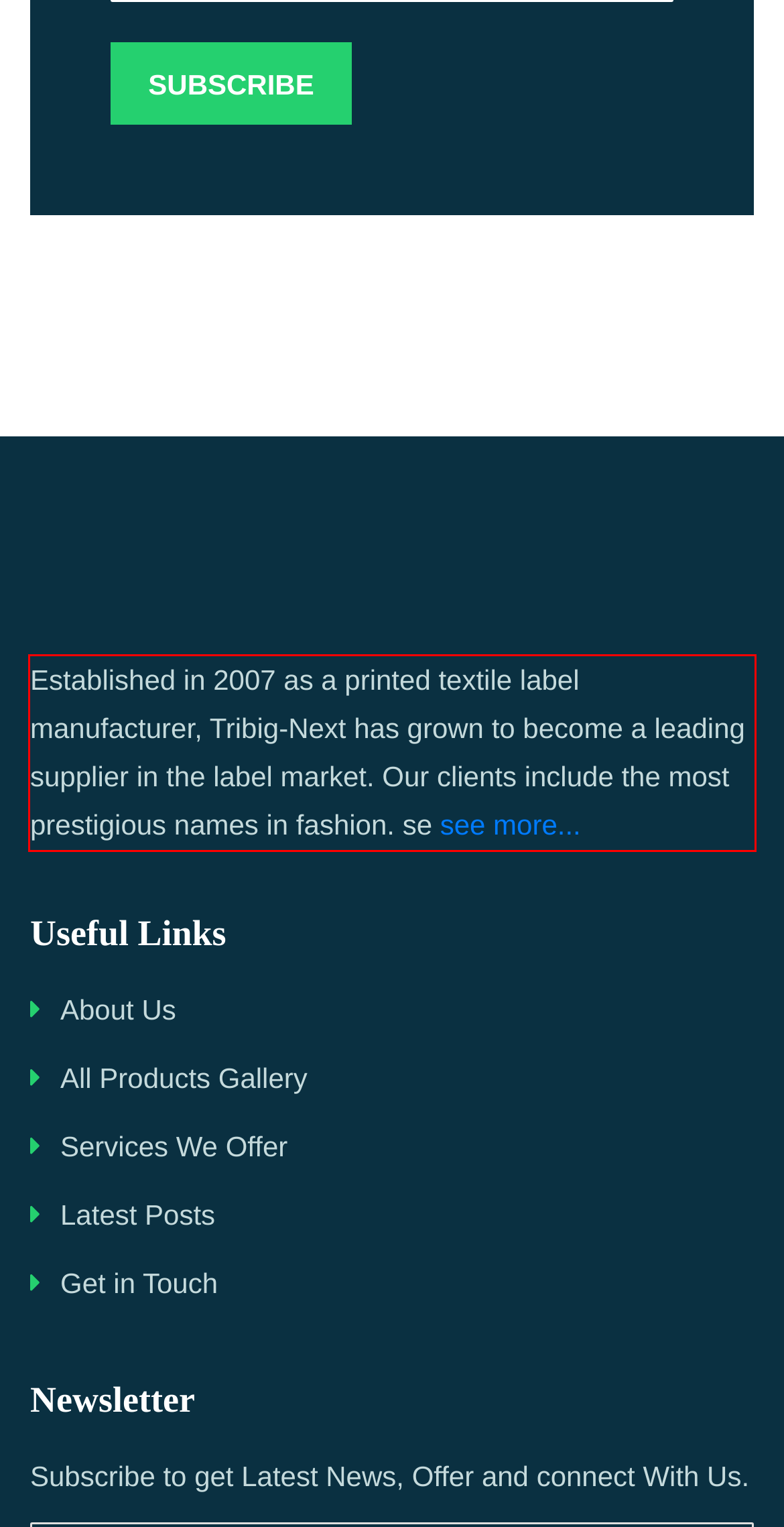Identify the text inside the red bounding box on the provided webpage screenshot by performing OCR.

Established in 2007 as a printed textile label manufacturer, Tribig-Next has grown to become a leading supplier in the label market. Our clients include the most prestigious names in fashion. se see more...